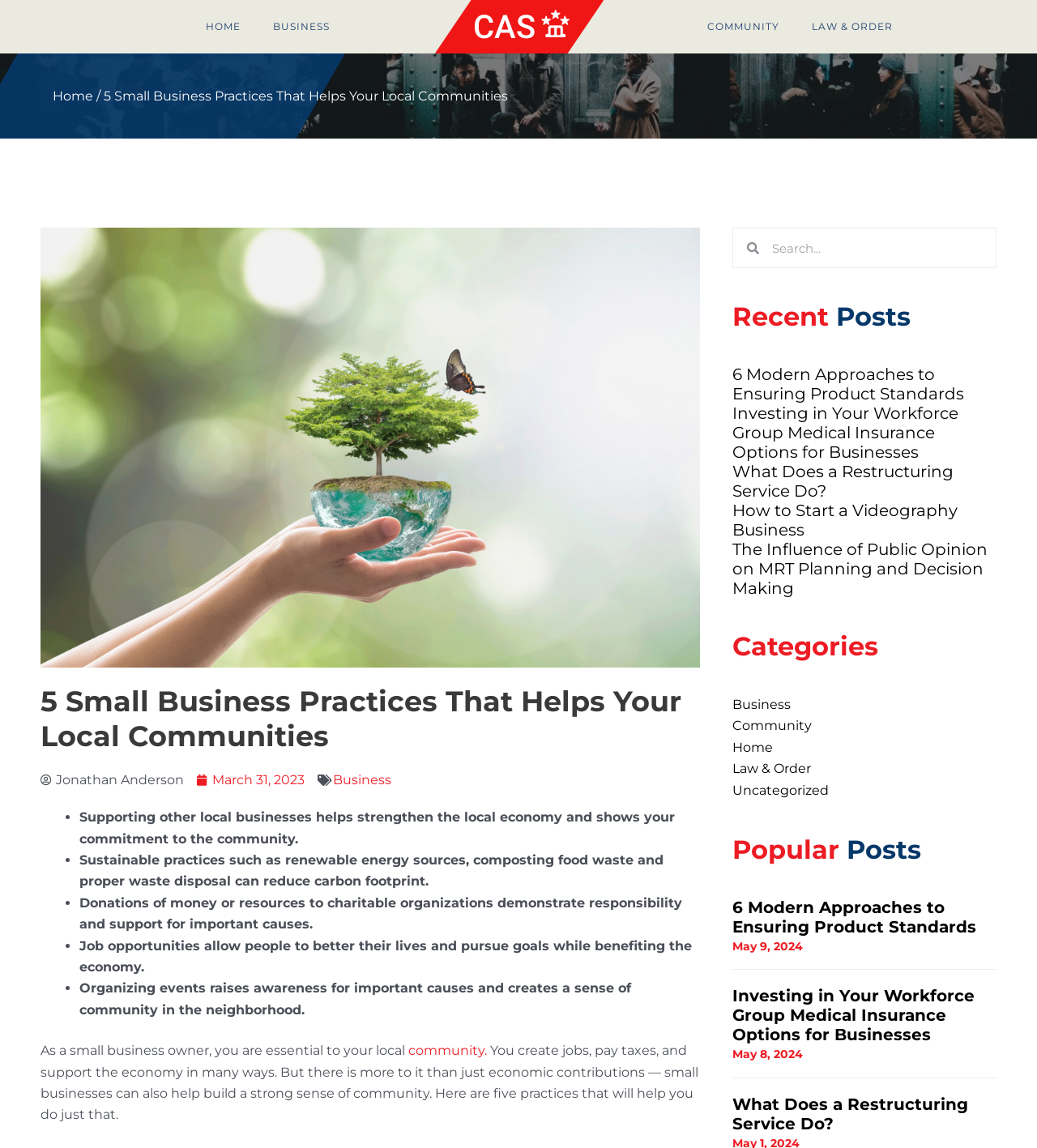Determine the bounding box coordinates of the clickable region to execute the instruction: "Click on the HOME link". The coordinates should be four float numbers between 0 and 1, denoted as [left, top, right, bottom].

[0.183, 0.011, 0.247, 0.036]